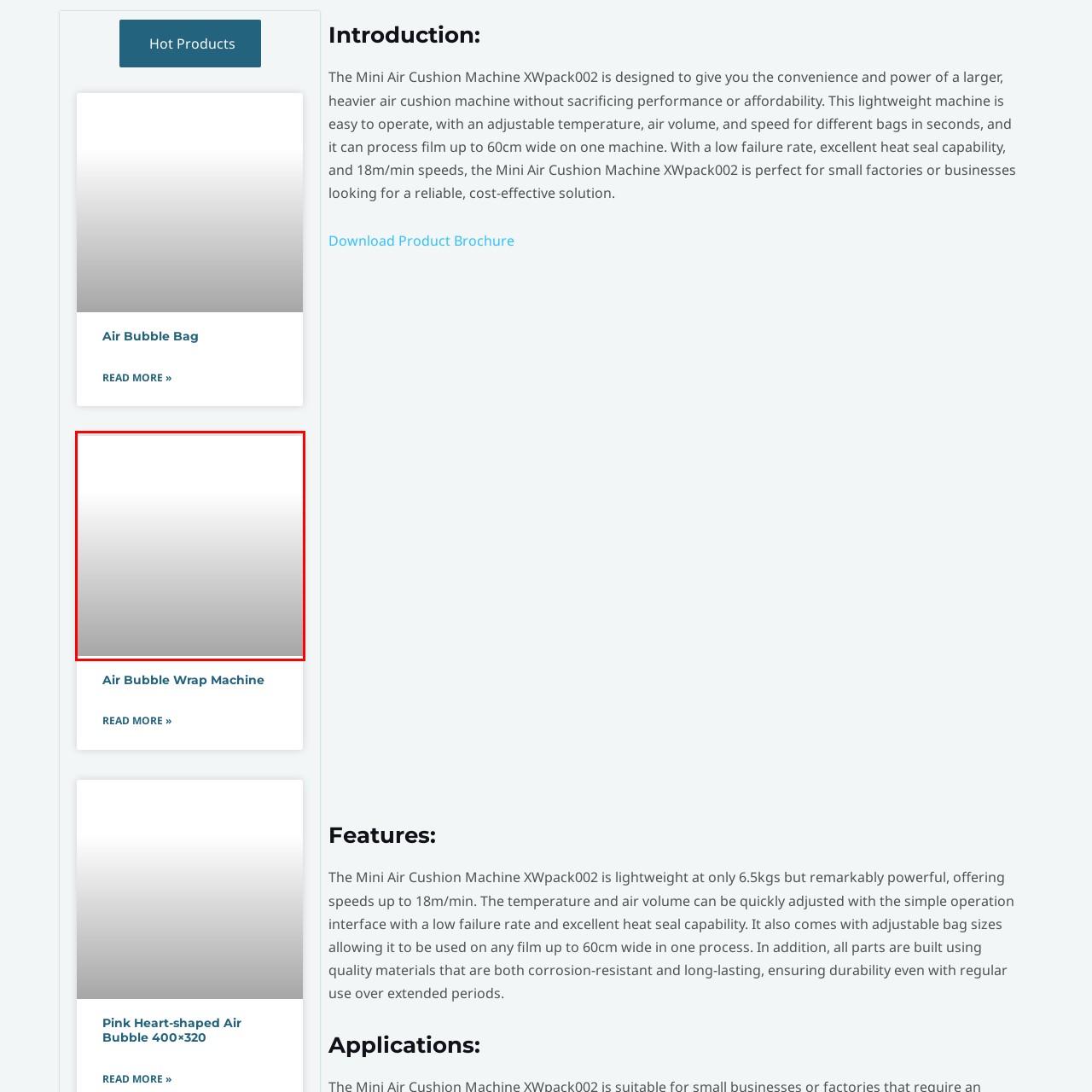Inspect the image surrounded by the red border and give a one-word or phrase answer to the question:
What type of businesses can benefit from this machine?

Industrial or commercial